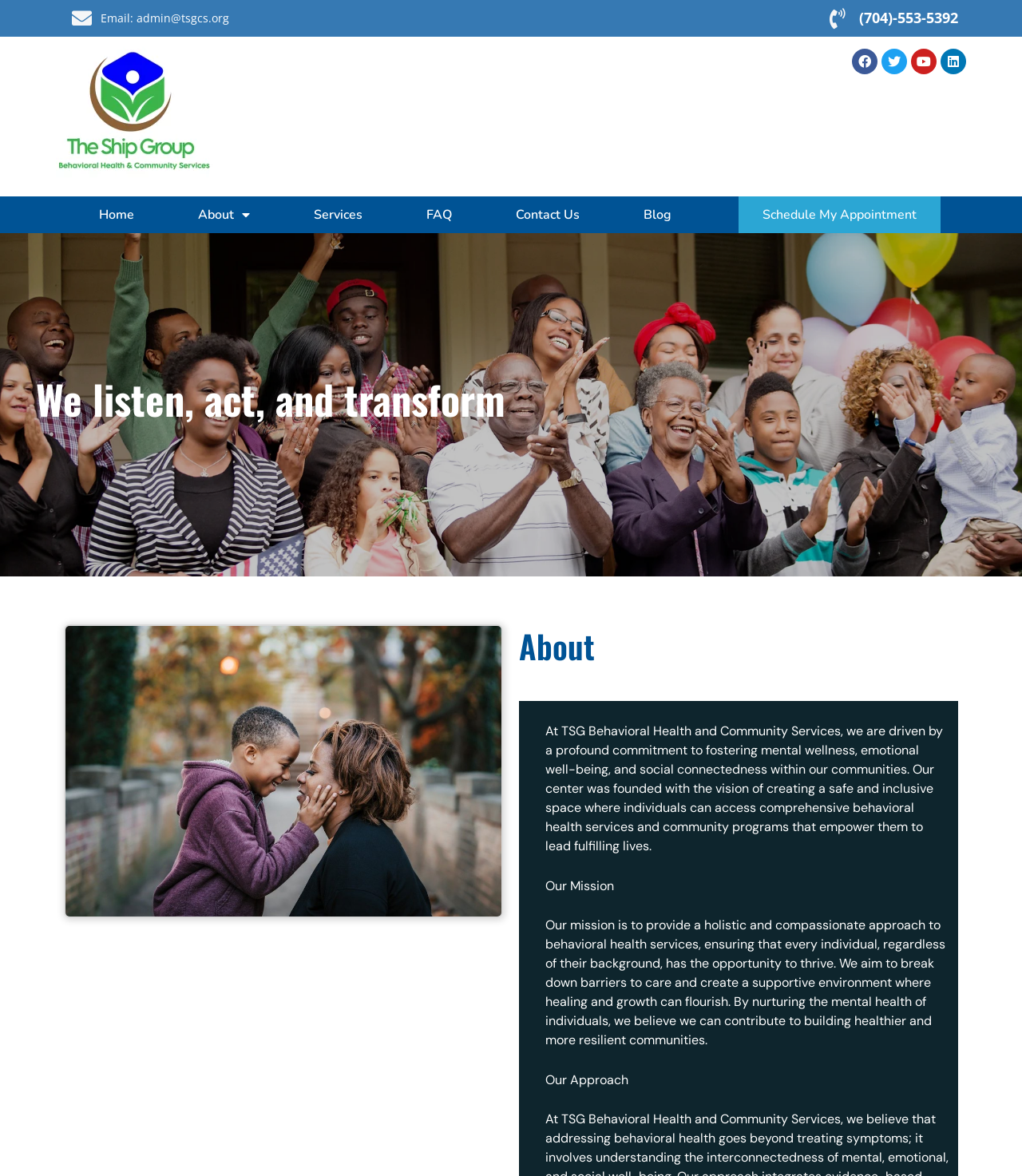What is the purpose of the 'Schedule My Appointment' link?
Based on the image content, provide your answer in one word or a short phrase.

To schedule an appointment